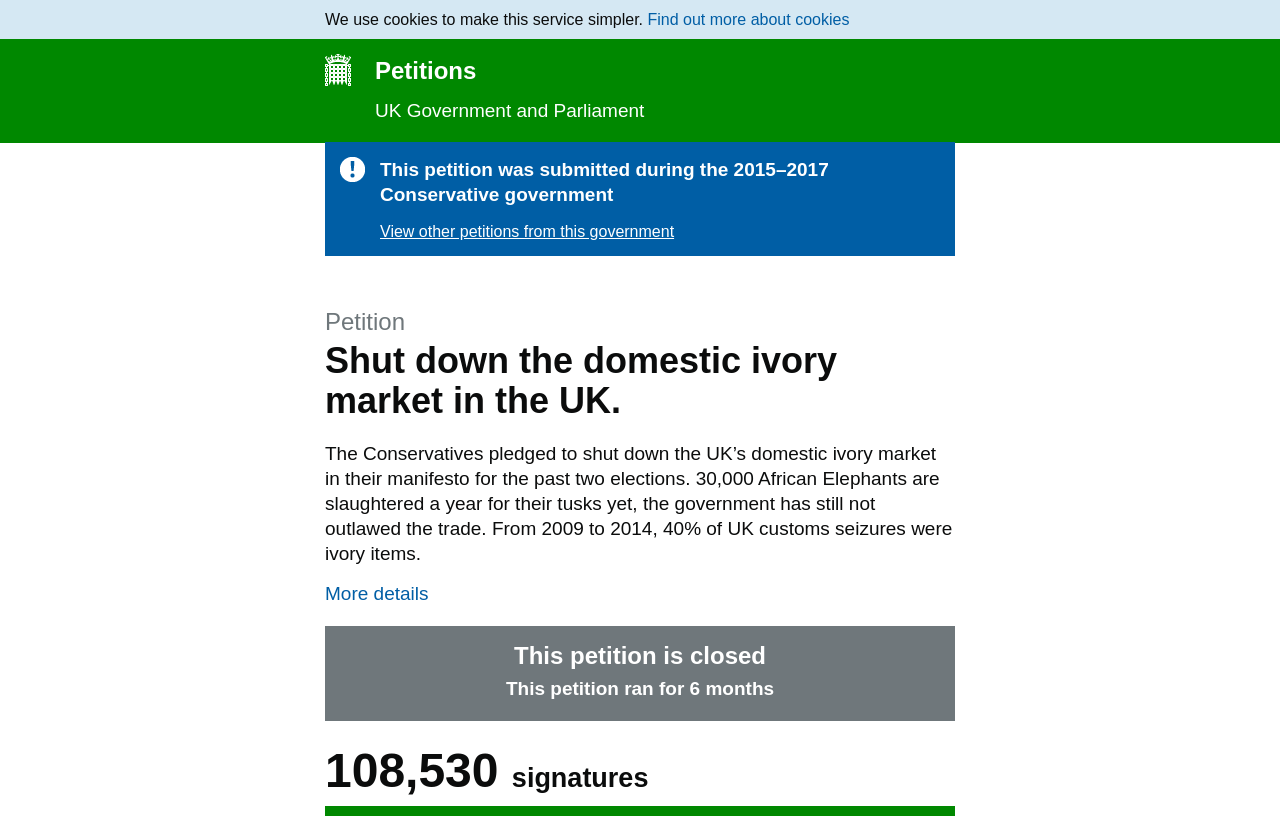What is the purpose of this petition?
Based on the image, please offer an in-depth response to the question.

Based on the petition description, it is clear that the purpose of this petition is to shut down the UK's domestic ivory market, which is currently allowing the trade of ivory tusks, leading to the slaughter of 30,000 African Elephants per year.